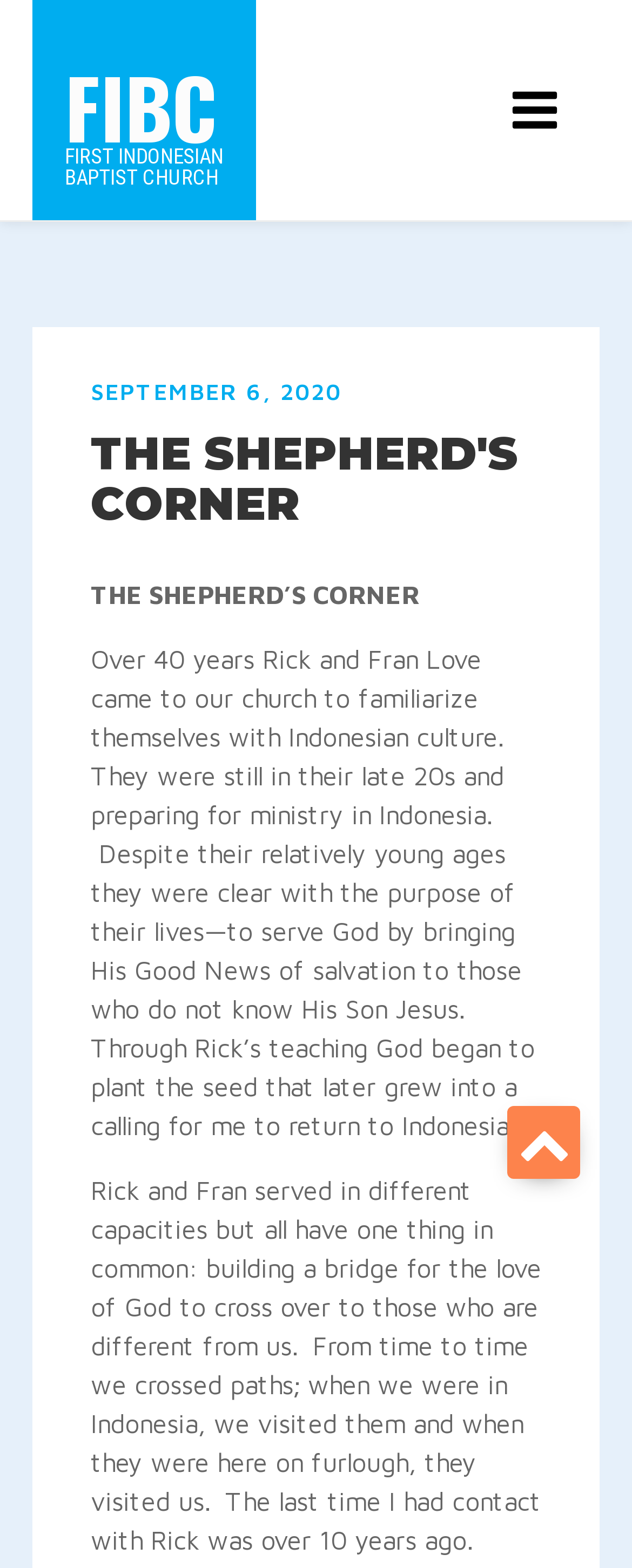What is the date mentioned on the webpage?
Using the image, provide a detailed and thorough answer to the question.

I found this answer by looking at the StaticText element with the text 'SEPTEMBER 6, 2020', which is likely a date mentioned on the webpage.